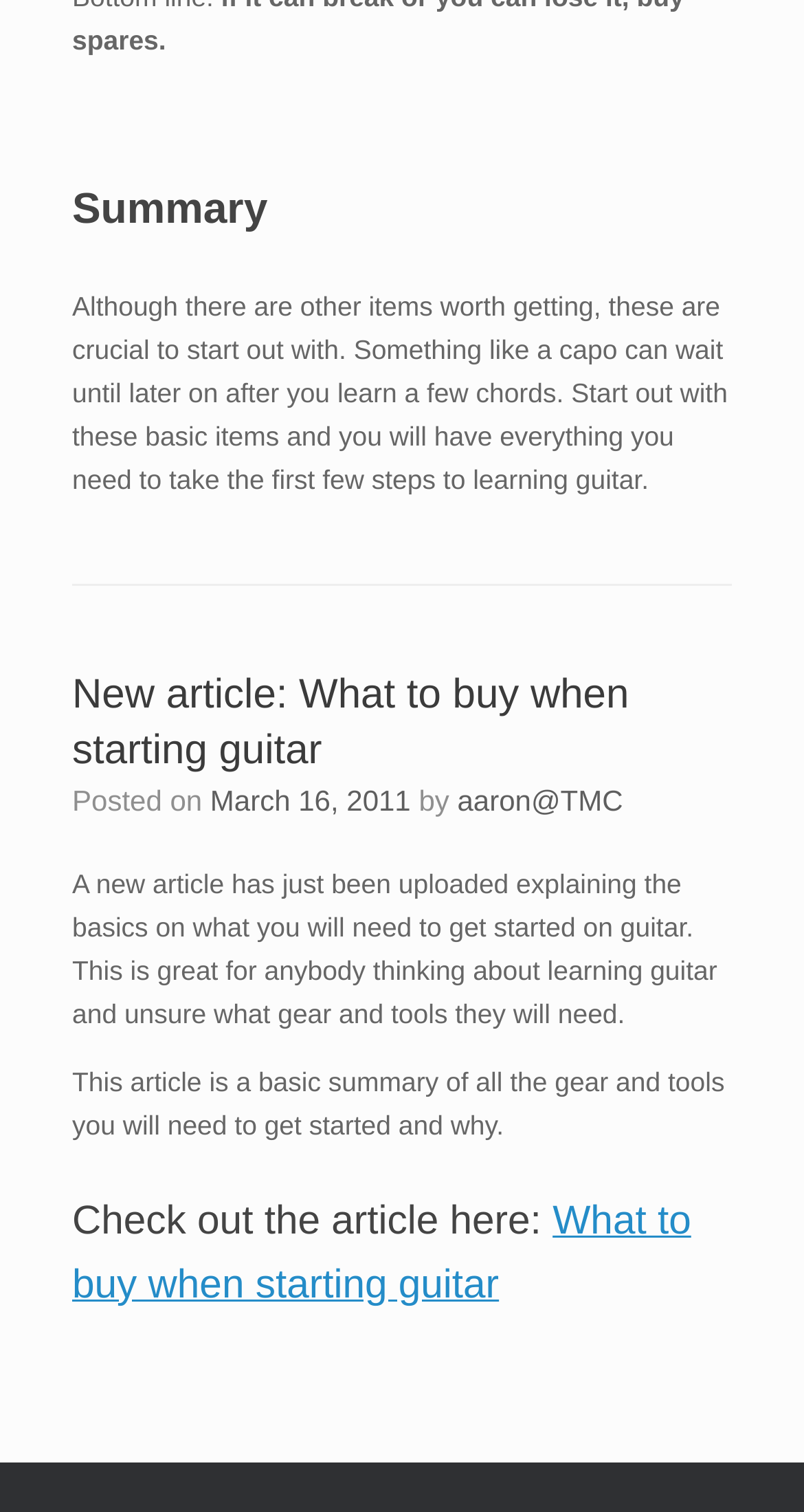Using the description "aaron@TMC", predict the bounding box of the relevant HTML element.

[0.569, 0.519, 0.775, 0.541]